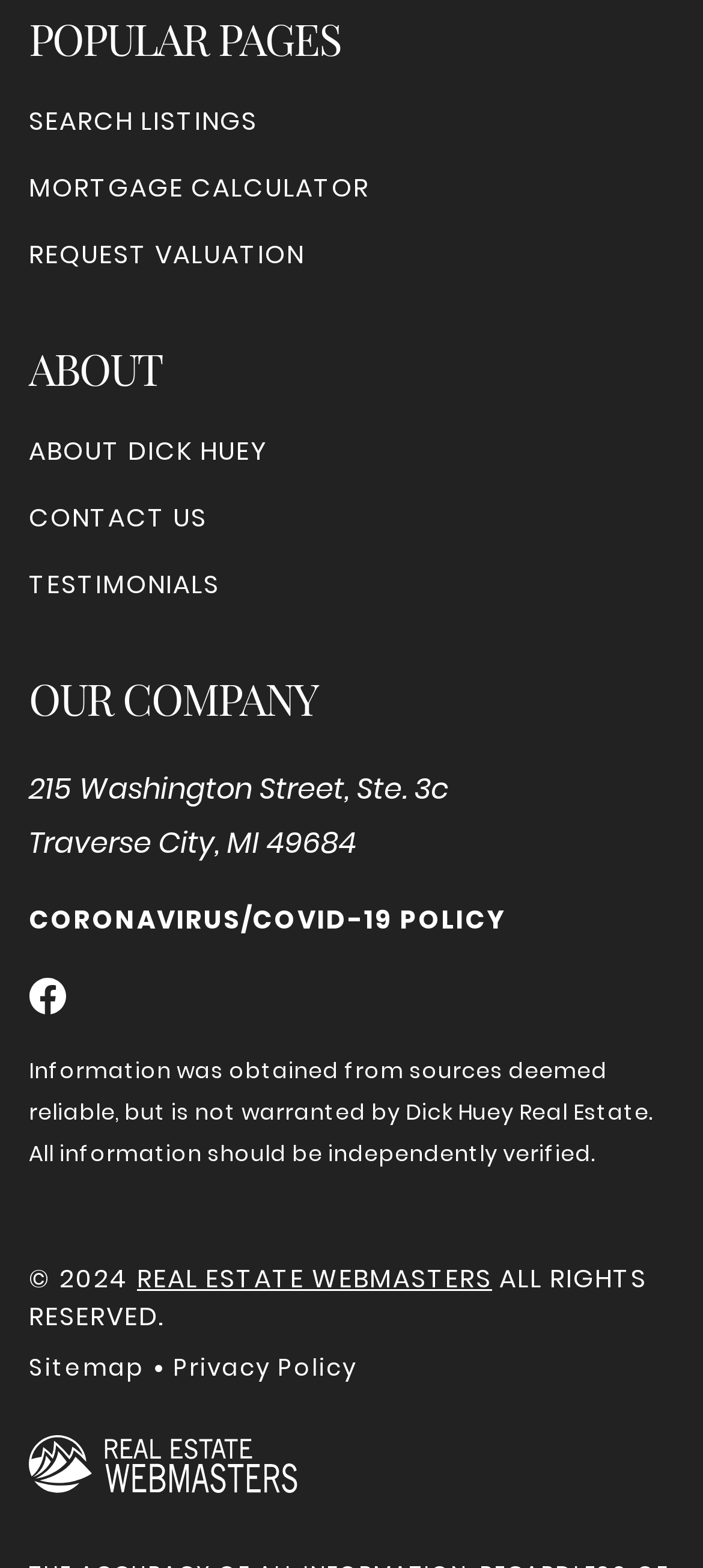What is the policy related to COVID-19?
Based on the image, provide a one-word or brief-phrase response.

CORONAVIRUS/COVID-19 POLICY